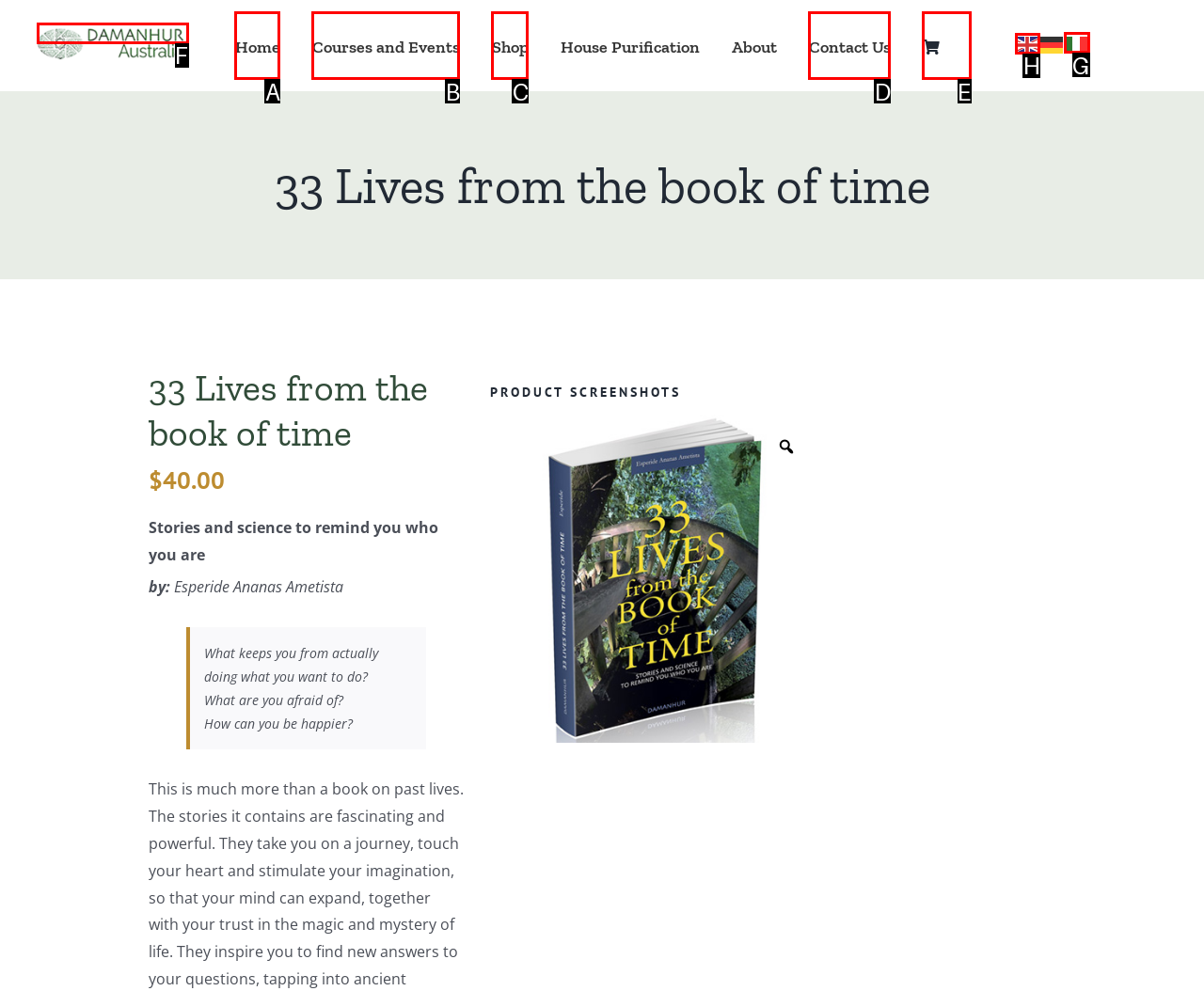Which option should I select to accomplish the task: View product in Italian? Respond with the corresponding letter from the given choices.

G